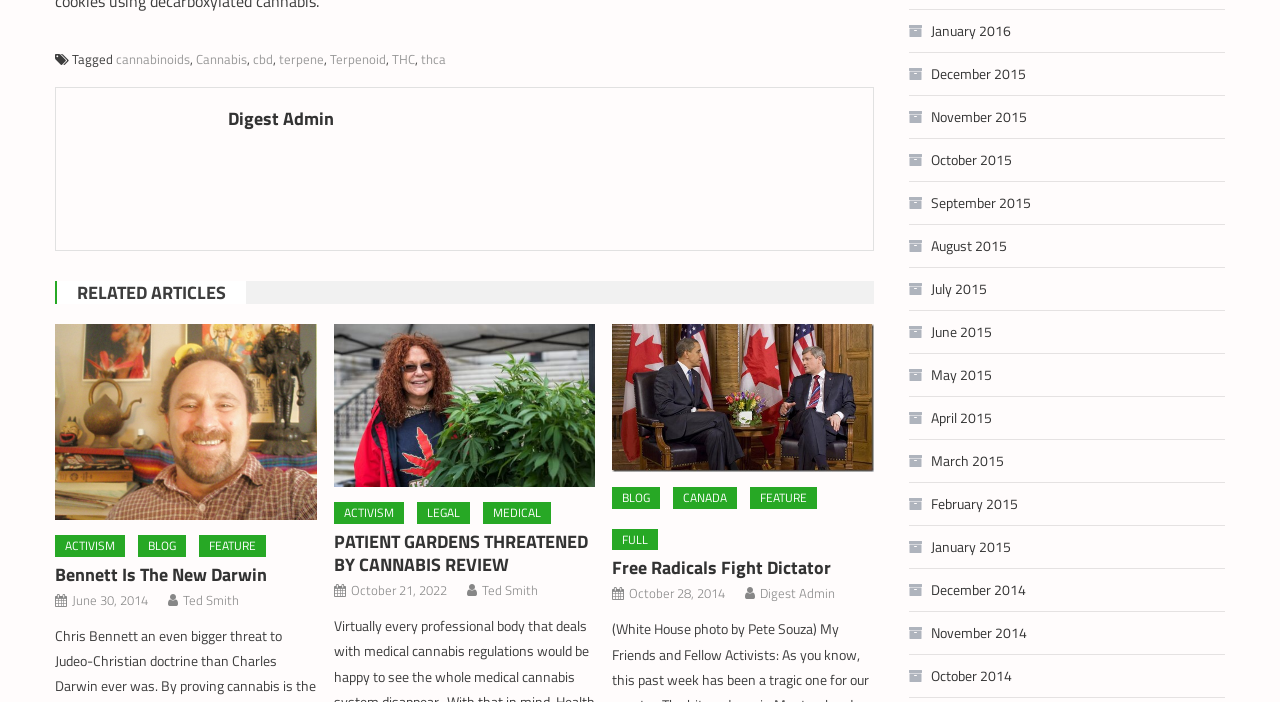Provide a brief response to the question using a single word or phrase: 
What is the topic of the footer section?

Cannabis-related topics